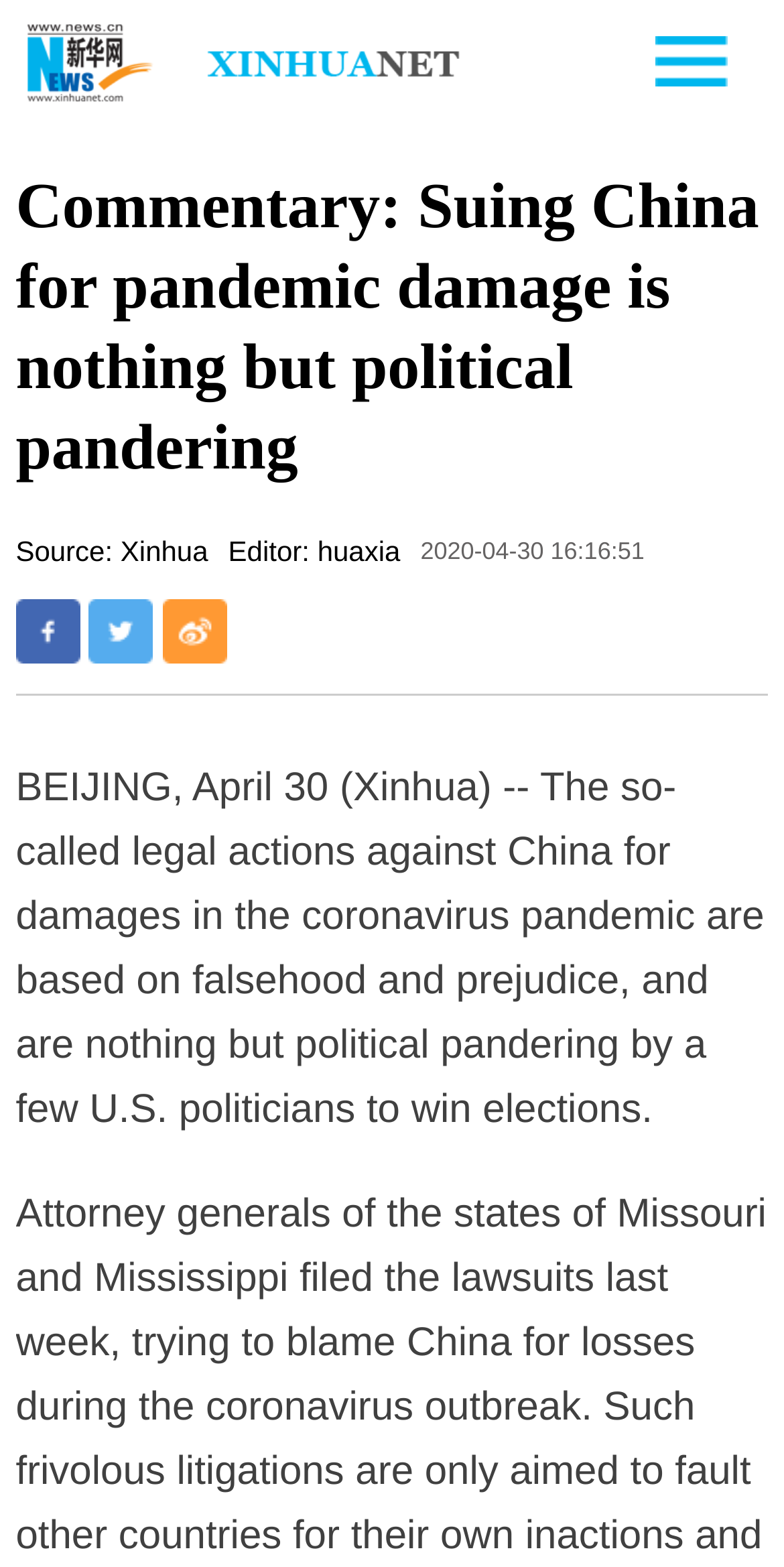Give a one-word or short phrase answer to the question: 
Who is the editor of this article?

huaxia